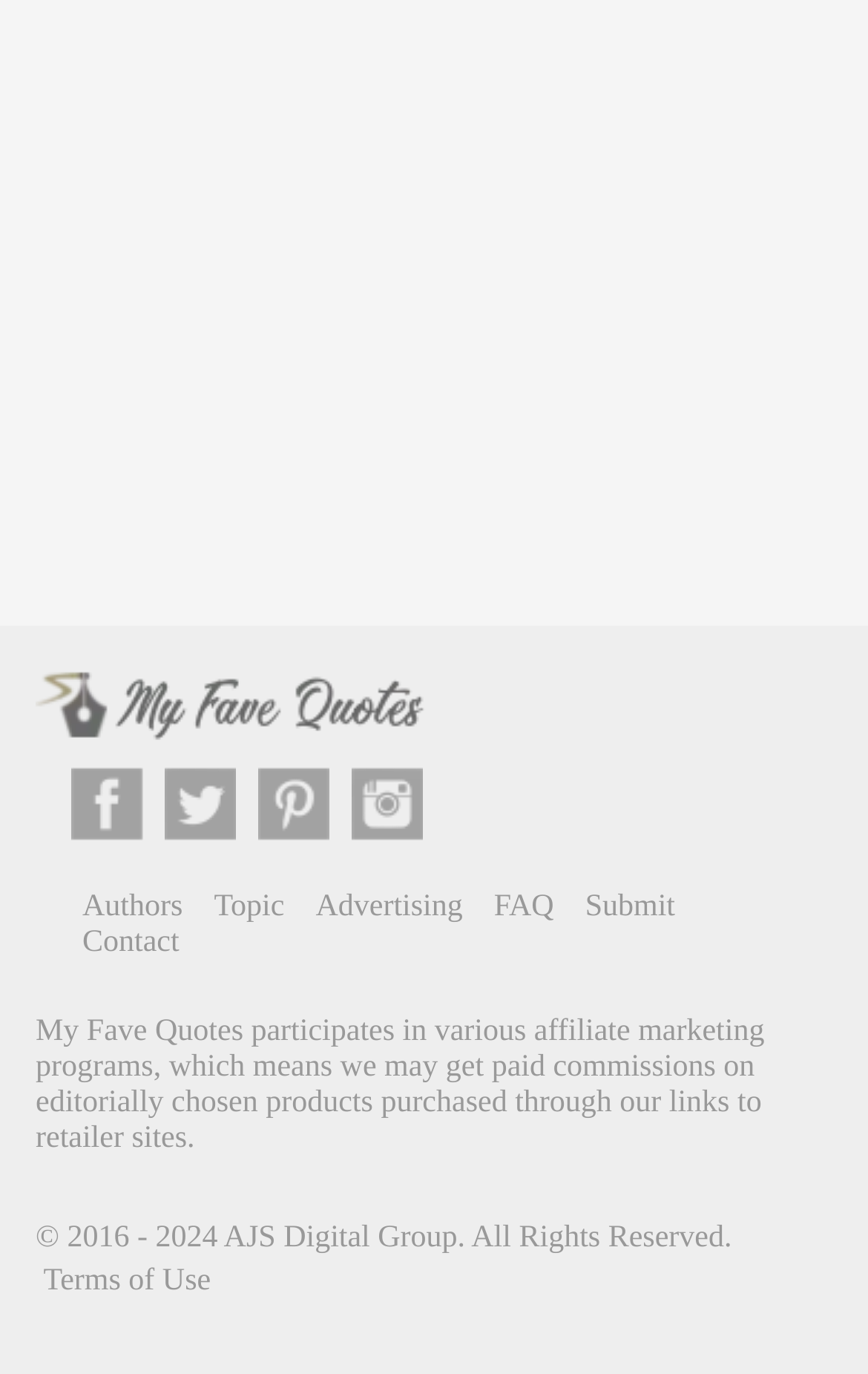Identify the bounding box coordinates for the UI element described as: "Advertising".

[0.364, 0.647, 0.533, 0.672]